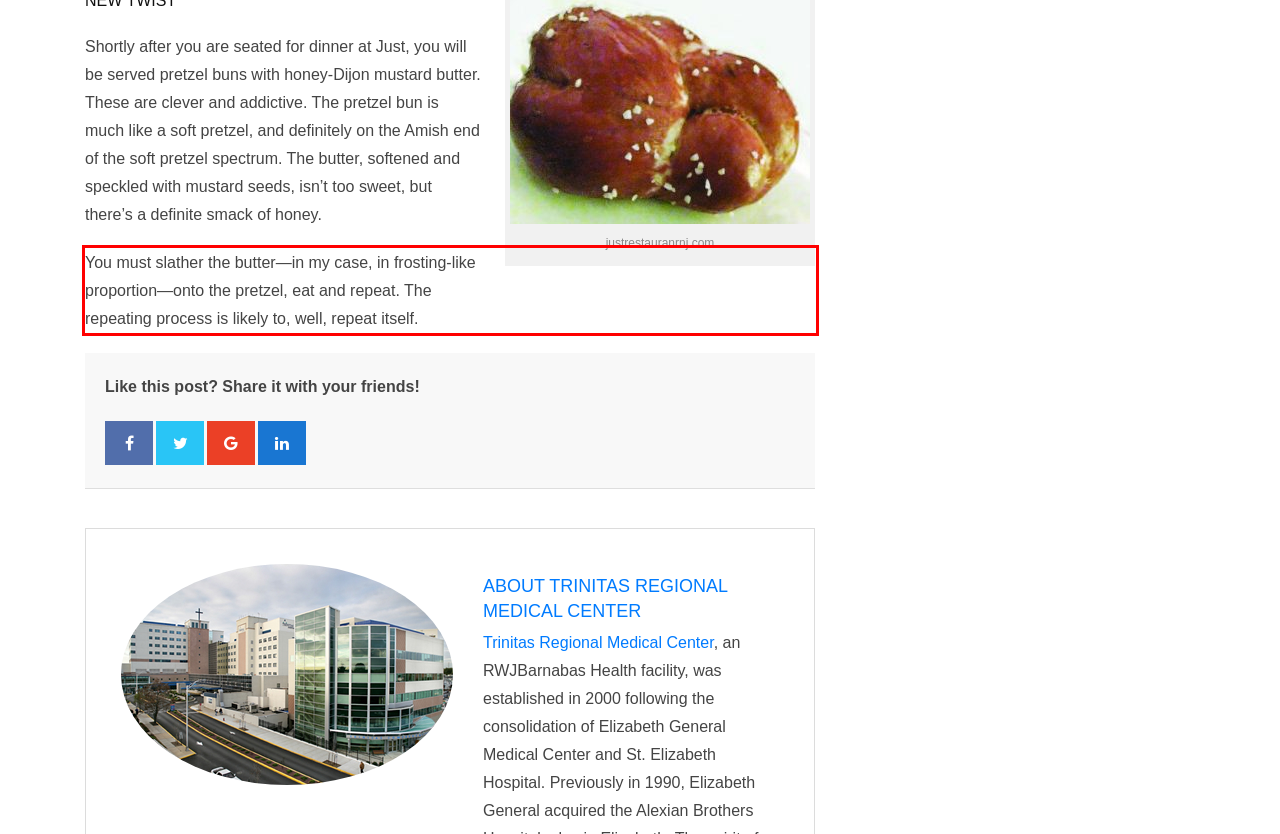With the provided screenshot of a webpage, locate the red bounding box and perform OCR to extract the text content inside it.

You must slather the butter—in my case, in frosting-like proportion—onto the pretzel, eat and repeat. The repeating process is likely to, well, repeat itself.